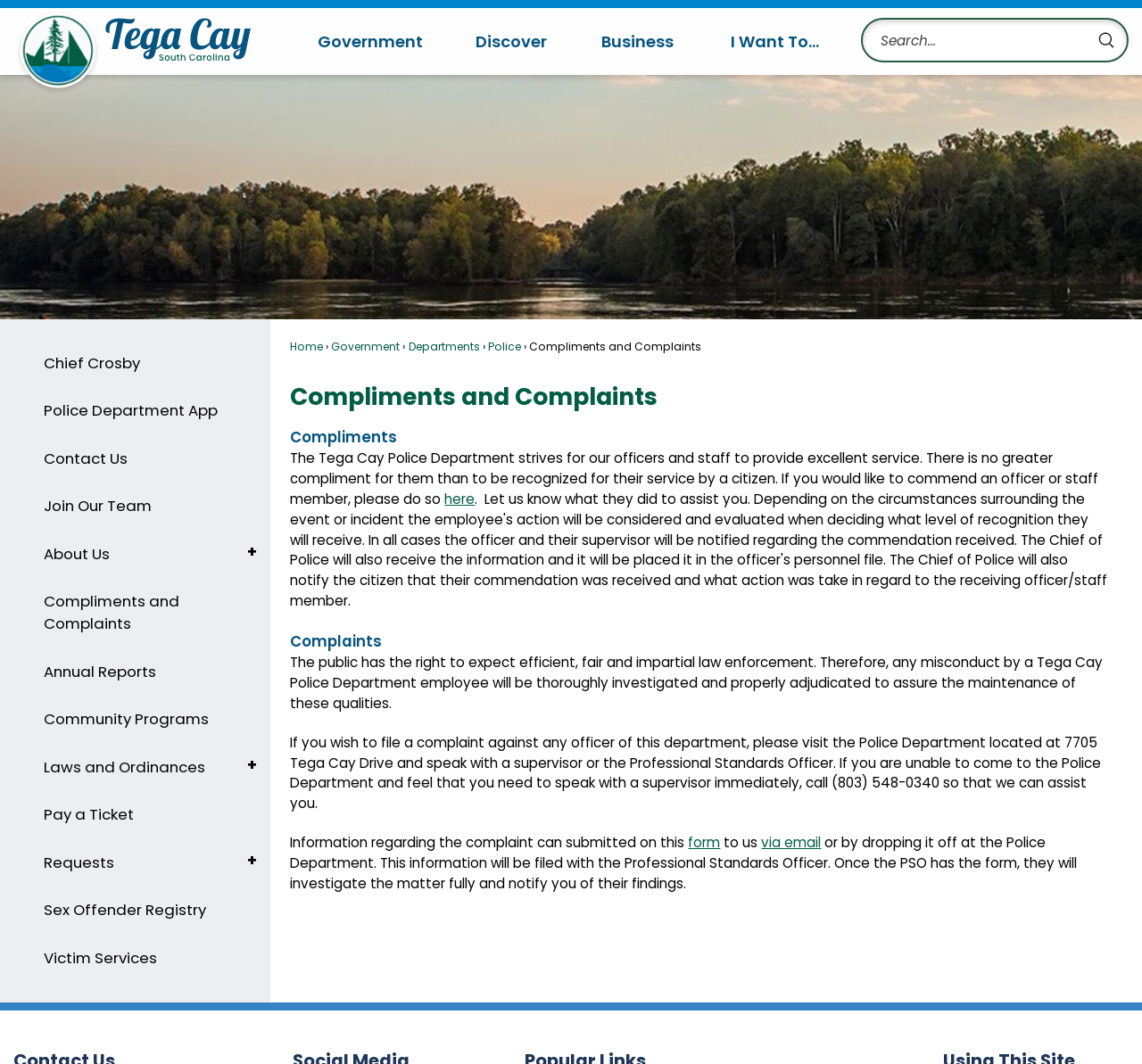What is the alternative way to submit a complaint?
Please answer the question with a single word or phrase, referencing the image.

Via email or form